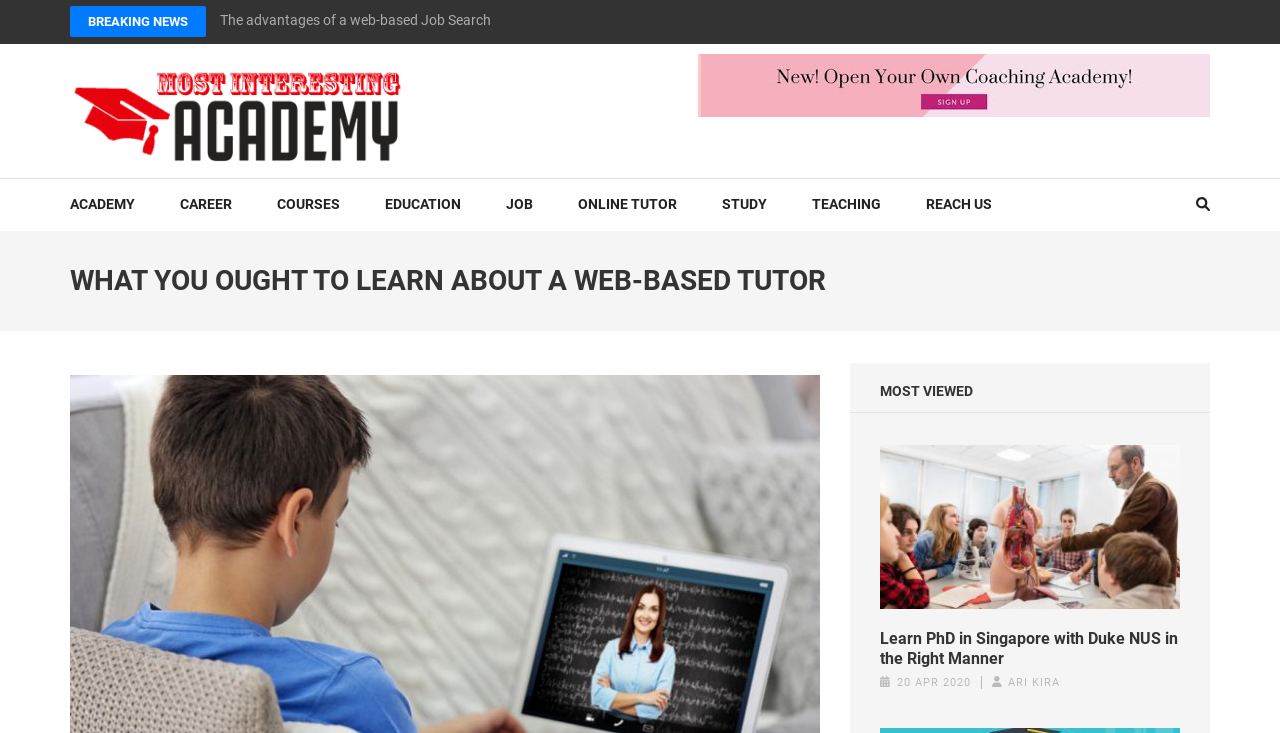What is the name of the academy? Please answer the question using a single word or phrase based on the image.

Most Interesting Academy